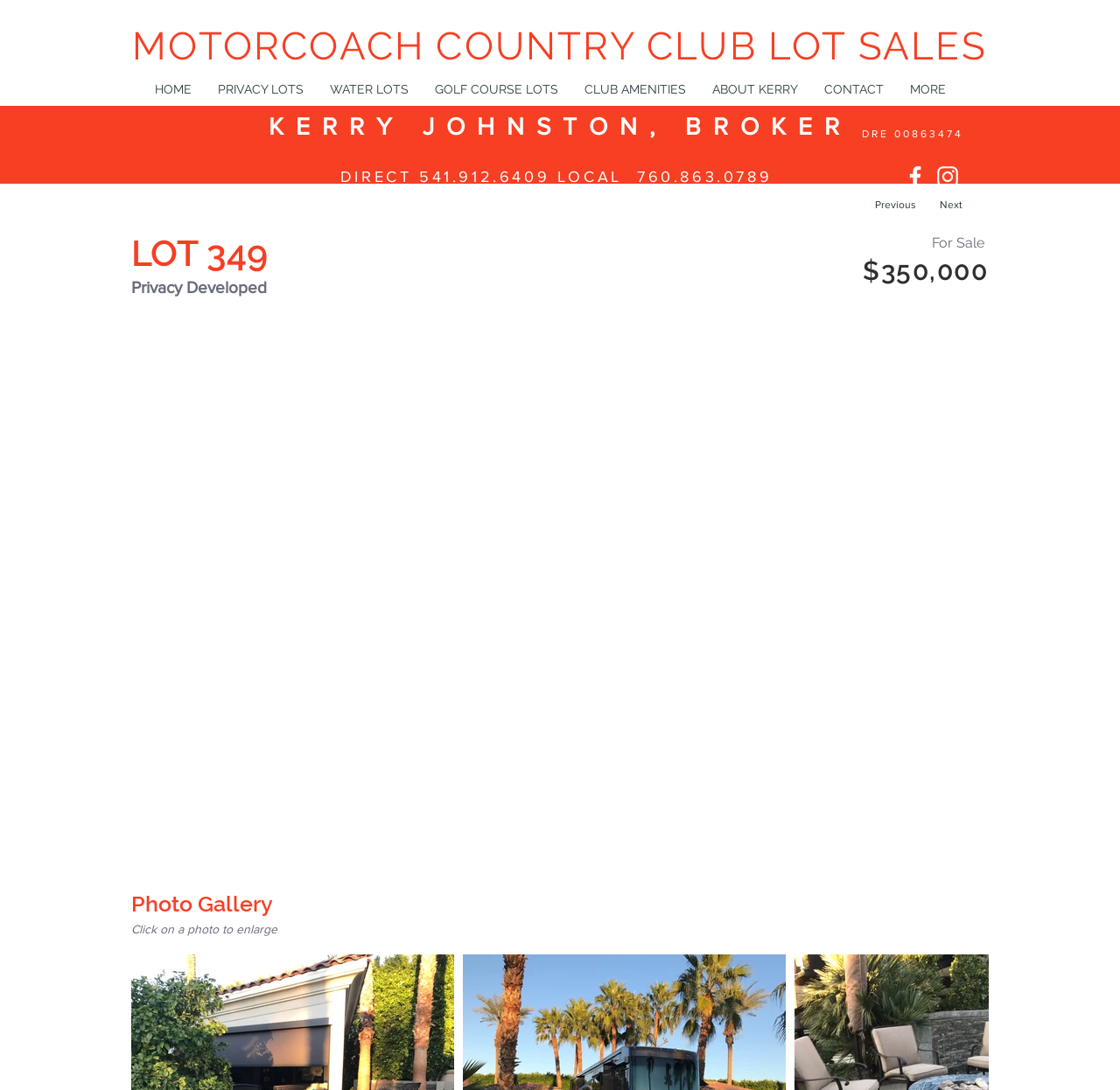Using the provided description: "Next", find the bounding box coordinates of the corresponding UI element. The output should be four float numbers between 0 and 1, in the format [left, top, right, bottom].

[0.823, 0.177, 0.876, 0.198]